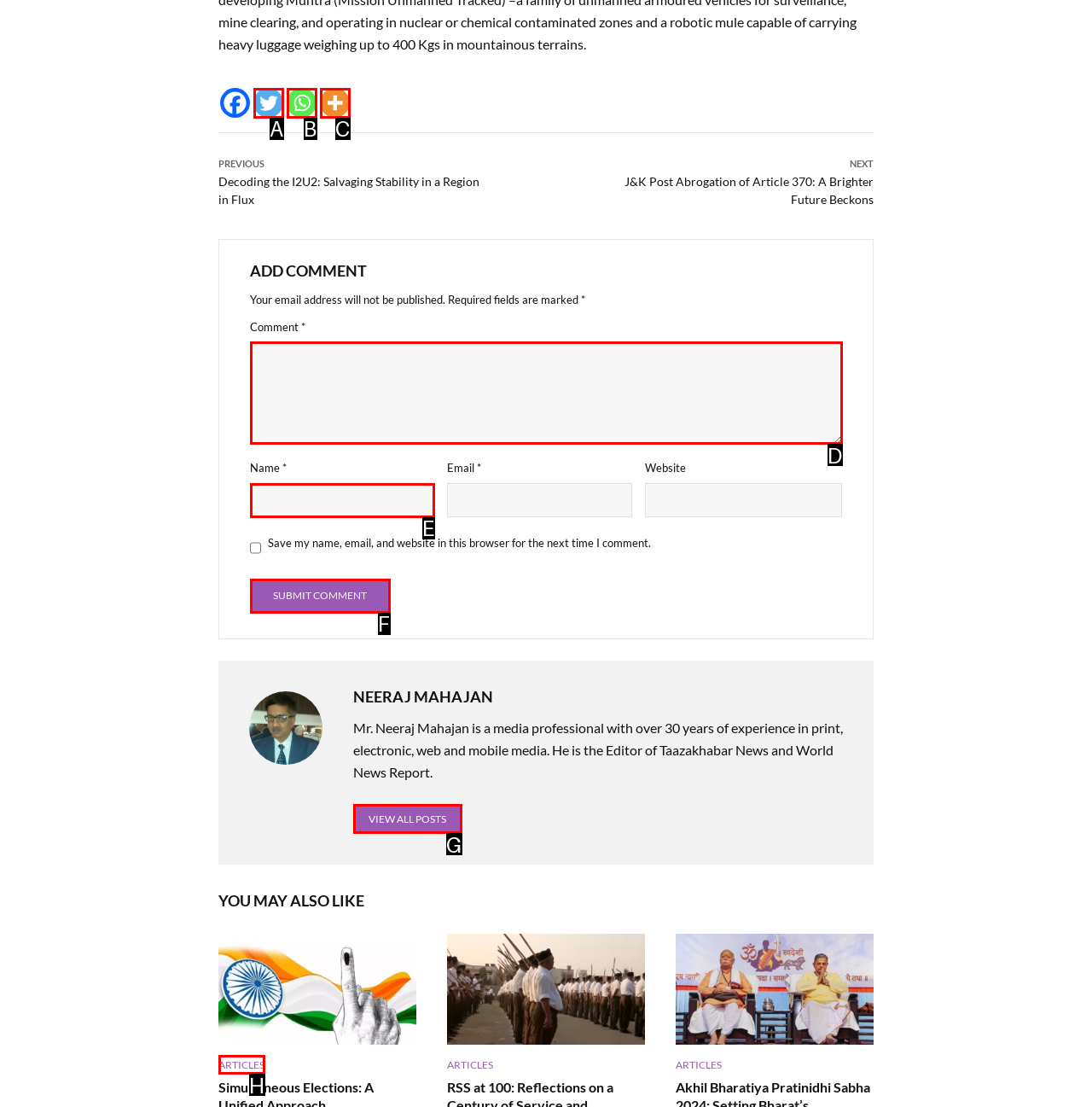Which HTML element matches the description: parent_node: Name * name="author"?
Reply with the letter of the correct choice.

E